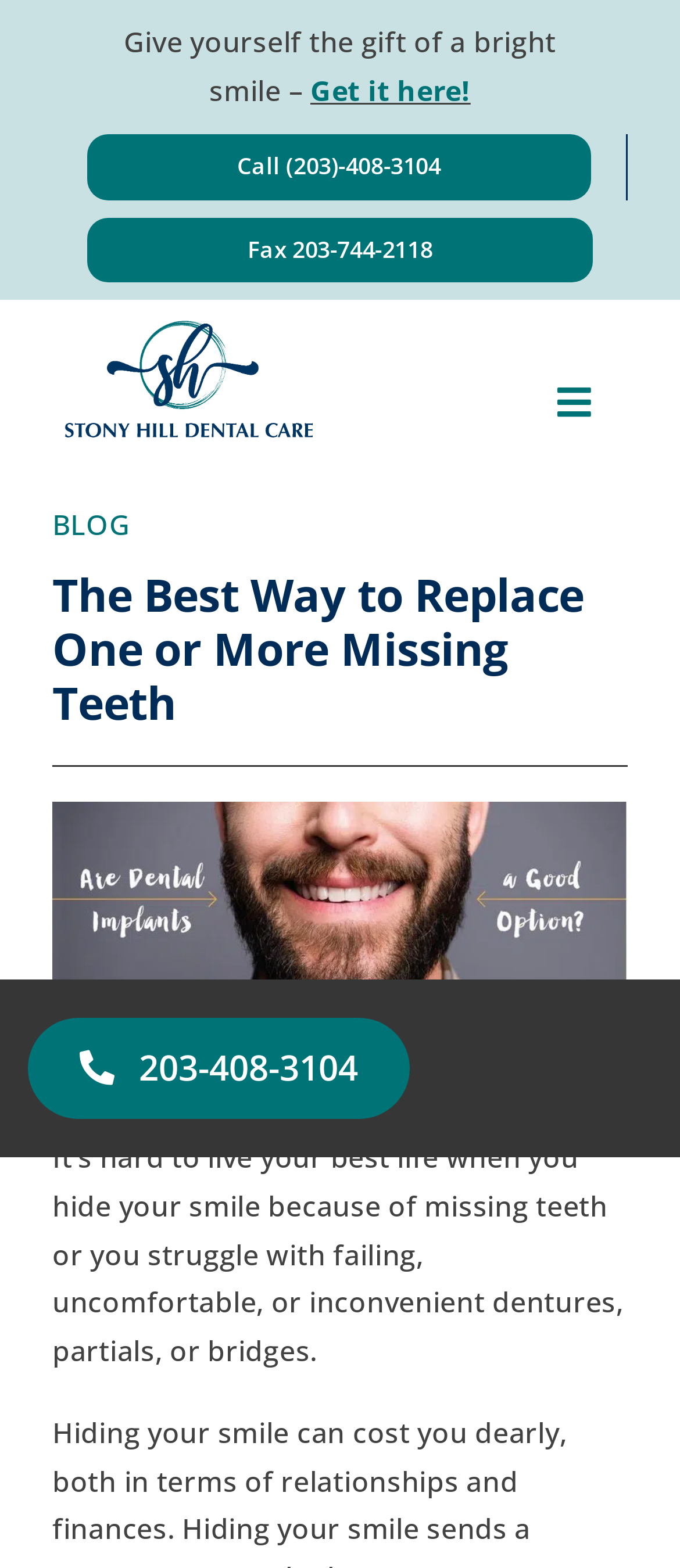What is the gift mentioned in the webpage? Based on the screenshot, please respond with a single word or phrase.

A bright smile